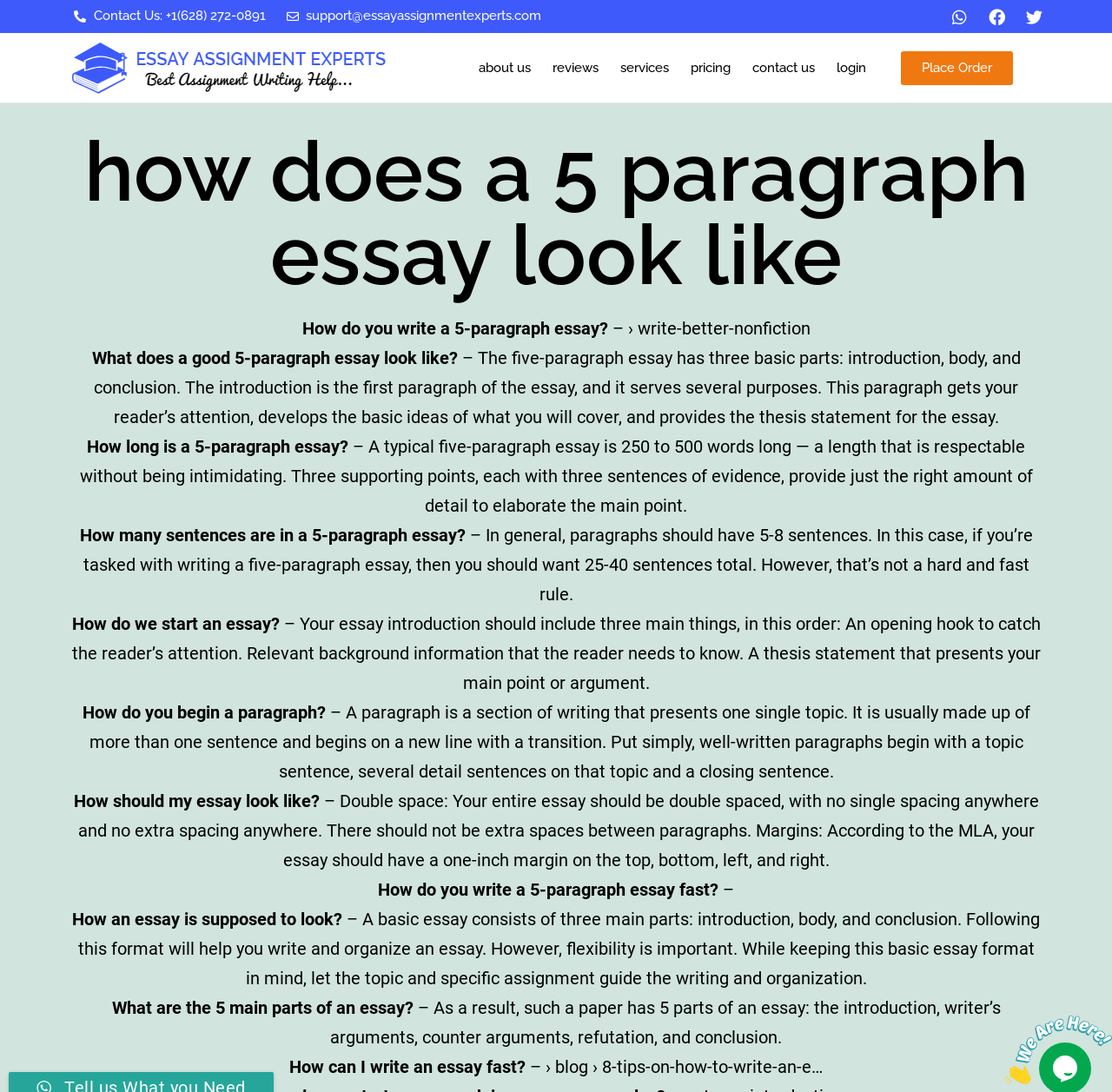Please determine the bounding box coordinates of the clickable area required to carry out the following instruction: "Open the chat widget". The coordinates must be four float numbers between 0 and 1, represented as [left, top, right, bottom].

[0.903, 0.919, 1.0, 0.994]